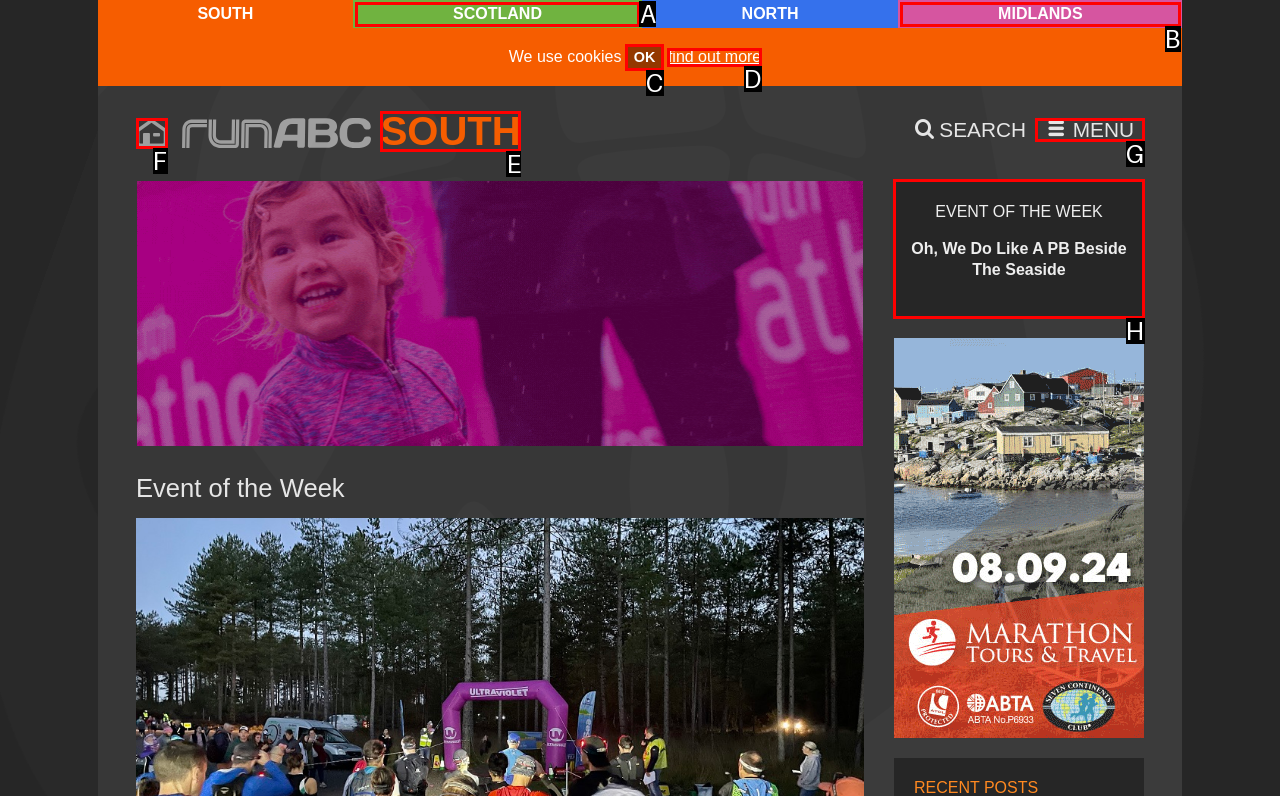Please indicate which HTML element should be clicked to fulfill the following task: check EVENT OF THE WEEK. Provide the letter of the selected option.

H